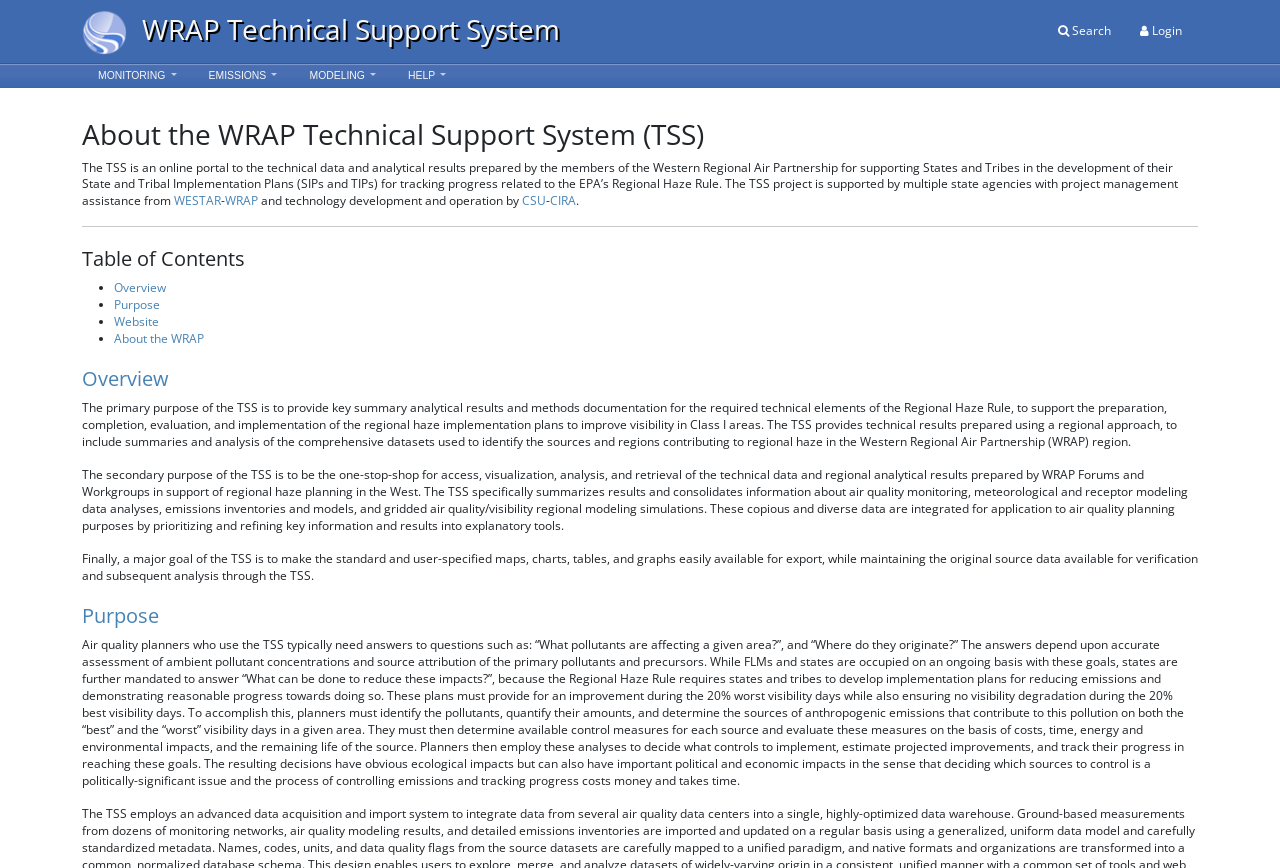Identify the bounding box coordinates necessary to click and complete the given instruction: "Login to the system".

[0.88, 0.018, 0.934, 0.054]